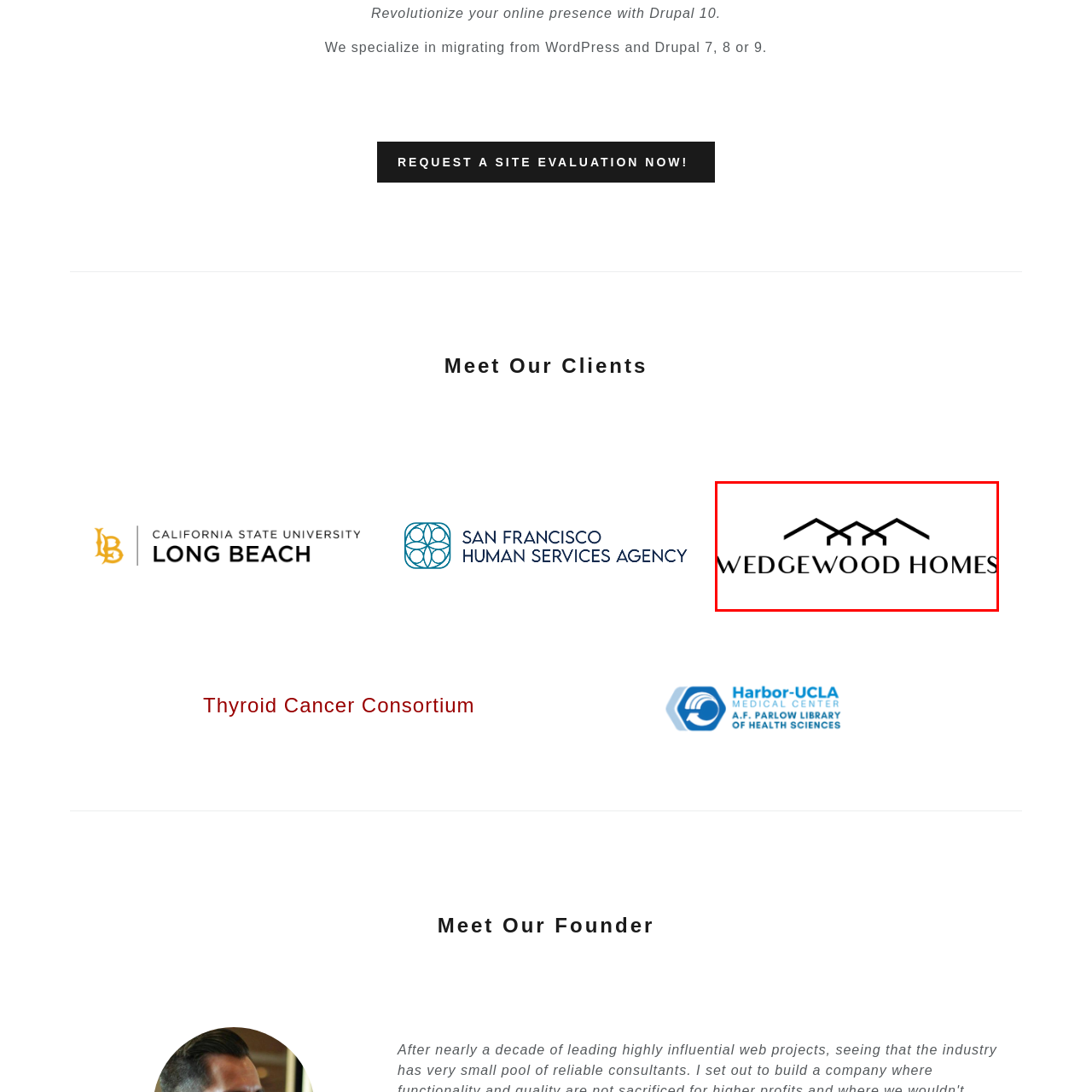Provide an in-depth caption for the image inside the red boundary.

The image features the logo of Wedgewood Homes, a company likely involved in real estate or home development. The logo prominently displays the name "Wedgewood Homes" in a clean, modern font, accompanied by stylized graphic elements resembling rooftops, which suggest a focus on homes or housing services. This visual branding communicates the business's dedication to quality and design in the housing market. Wedgewood Homes is highlighted as a valued client, emphasizing their significance within the relevant context.